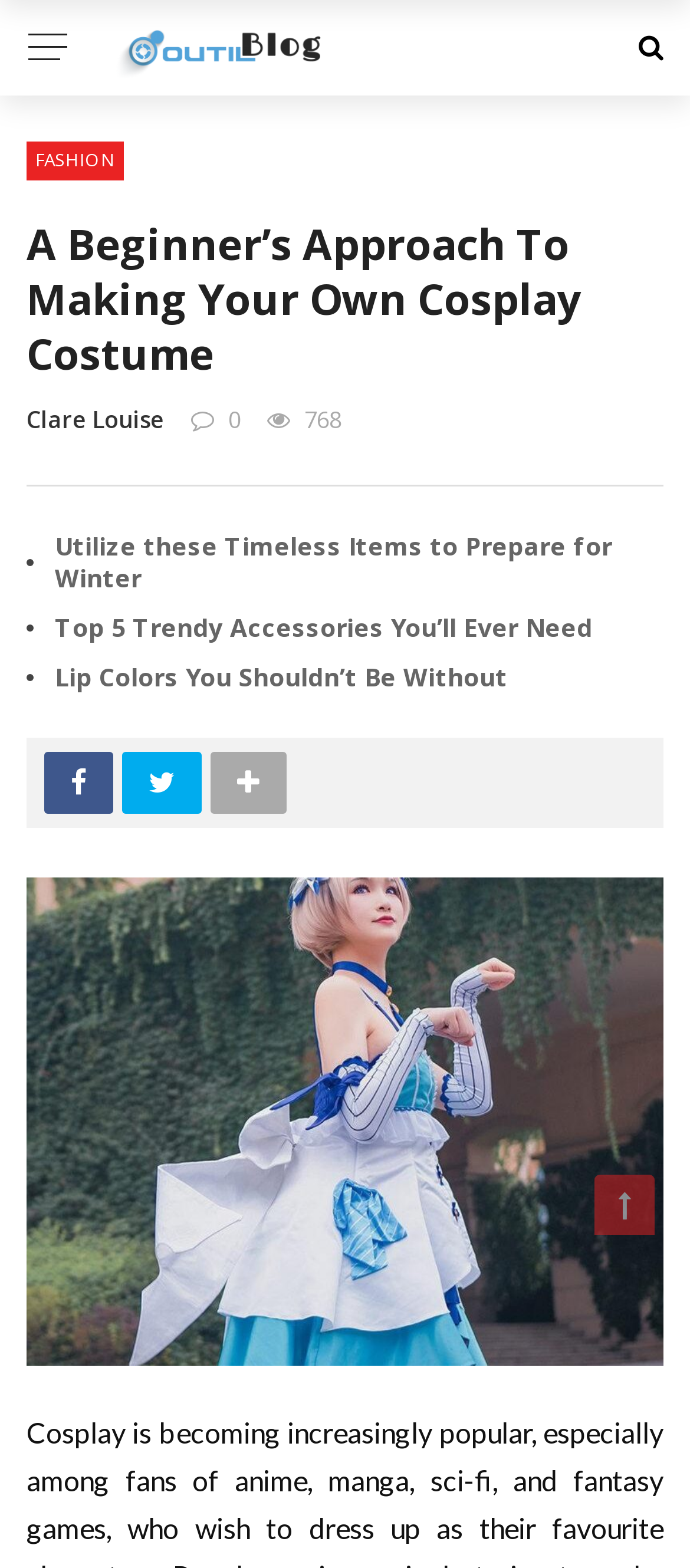Based on what you see in the screenshot, provide a thorough answer to this question: What is the logo of the website?

The logo of the website is located at the top left corner of the webpage, and it is an image element with the text 'Logo'.